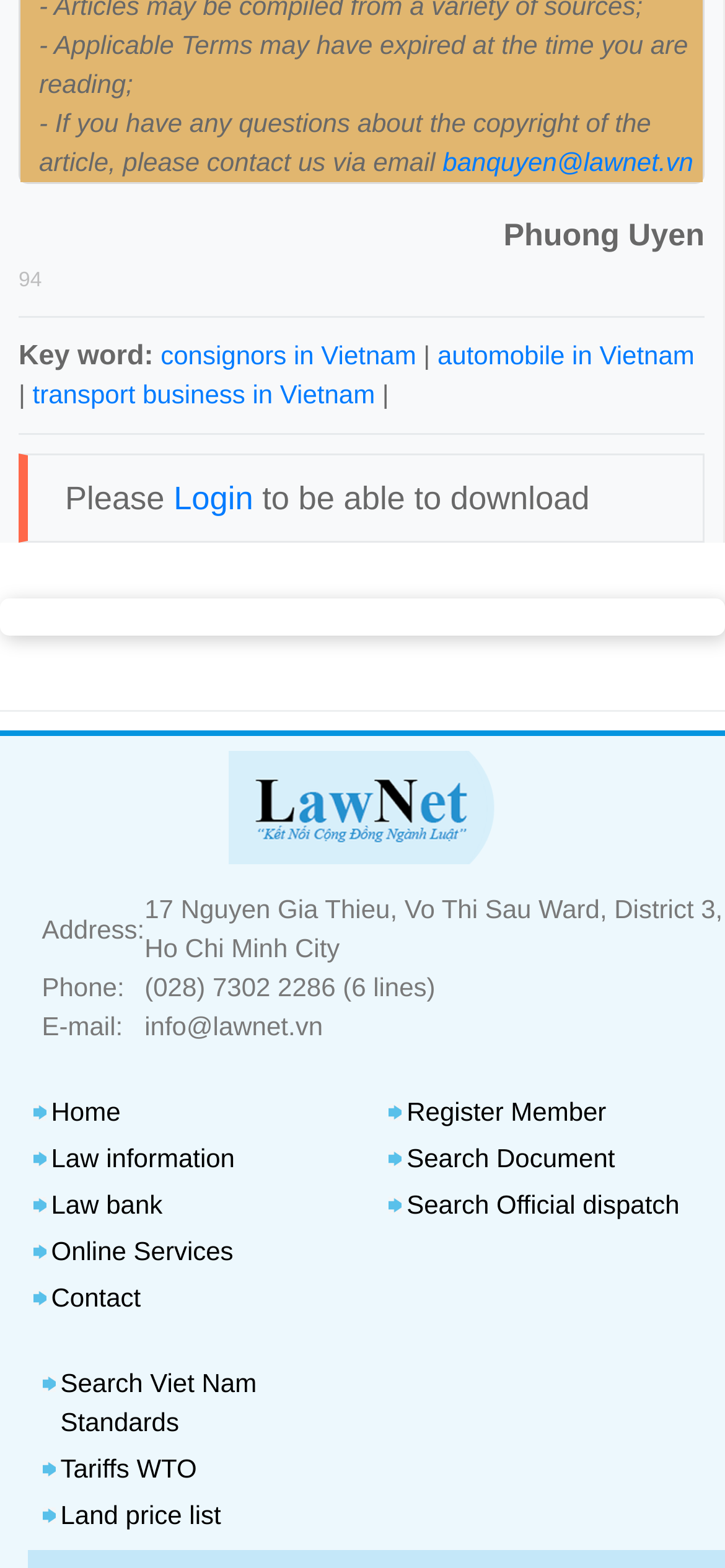Predict the bounding box coordinates of the UI element that matches this description: "Law information". The coordinates should be in the format [left, top, right, bottom] with each value between 0 and 1.

[0.071, 0.729, 0.324, 0.748]